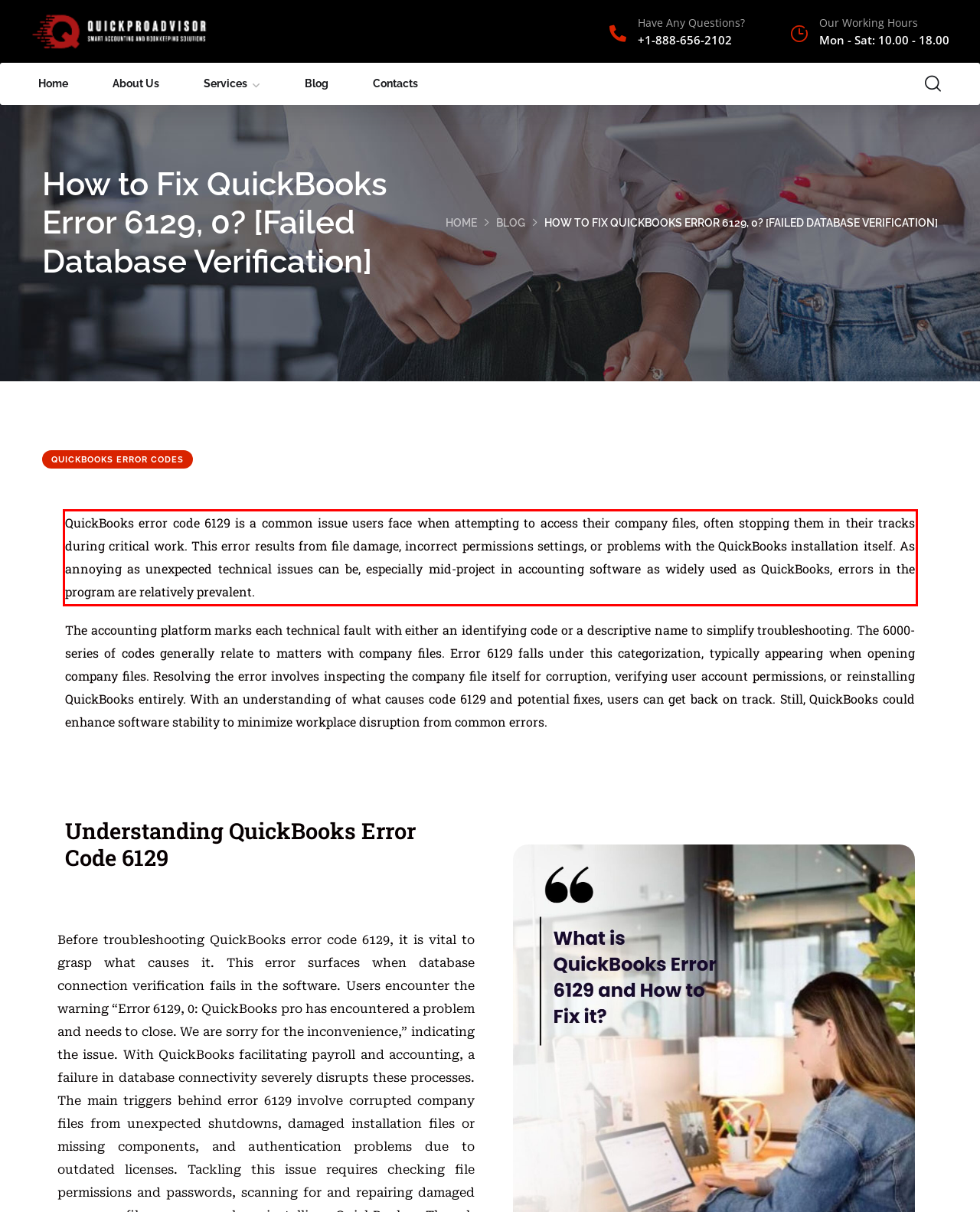Examine the webpage screenshot and use OCR to obtain the text inside the red bounding box.

QuickBooks error code 6129 is a common issue users face when attempting to access their company files, often stopping them in their tracks during critical work. This error results from file damage, incorrect permissions settings, or problems with the QuickBooks installation itself. As annoying as unexpected technical issues can be, especially mid-project in accounting software as widely used as QuickBooks, errors in the program are relatively prevalent.